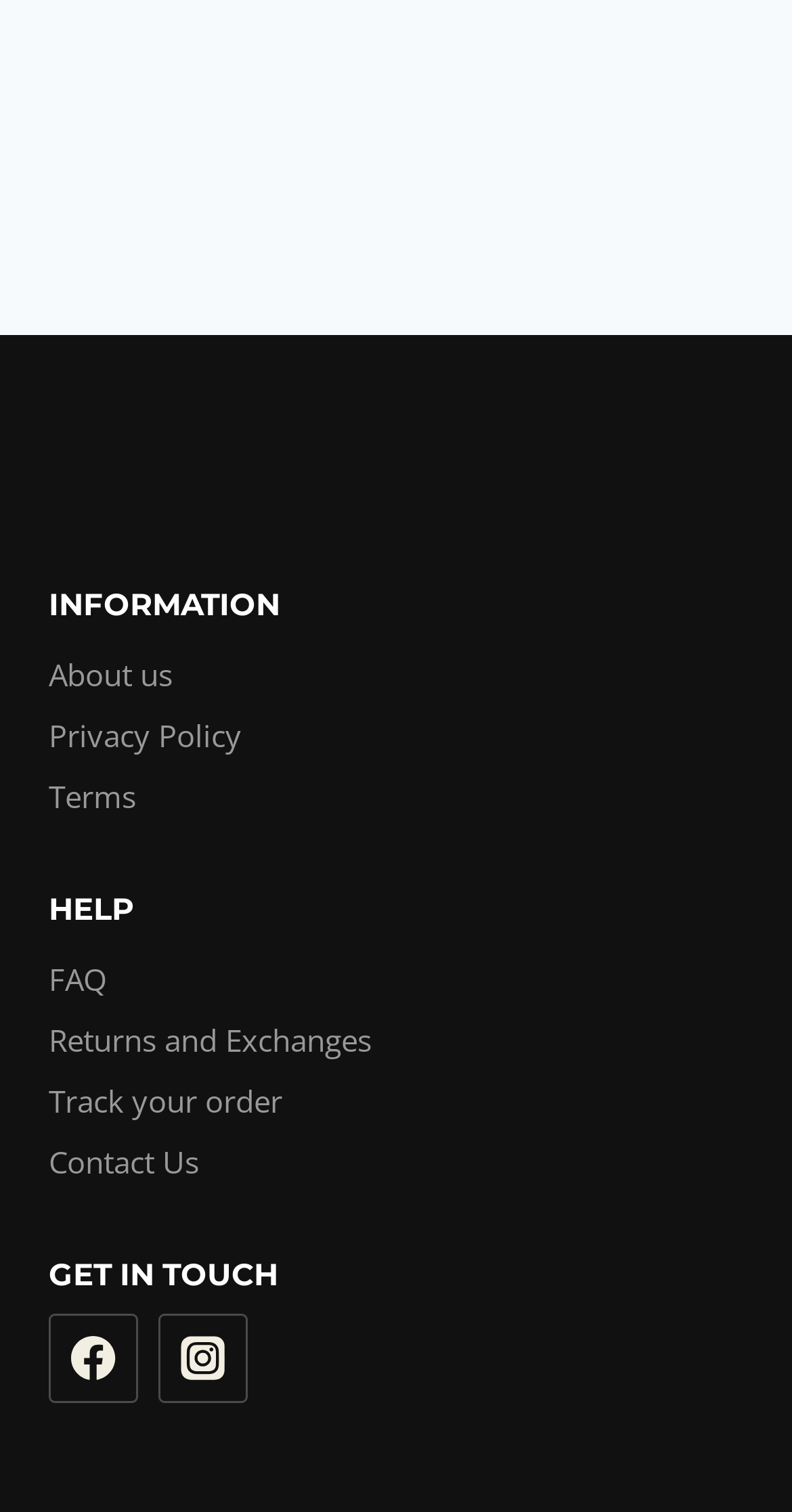Using a single word or phrase, answer the following question: 
How many headings are there on the webpage?

3